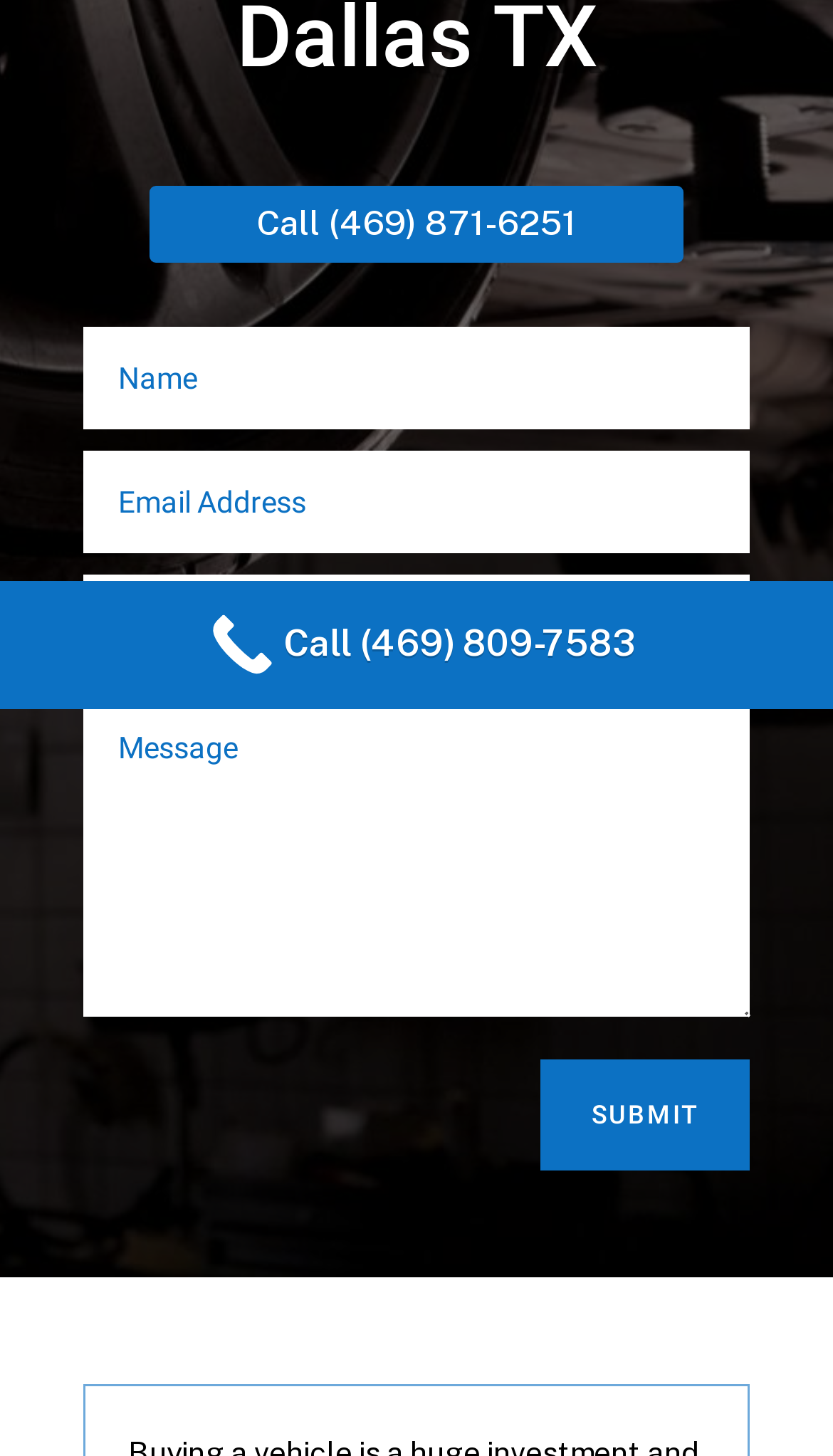Refer to the element description Submit and identify the corresponding bounding box in the screenshot. Format the coordinates as (top-left x, top-left y, bottom-right x, bottom-right y) with values in the range of 0 to 1.

[0.649, 0.728, 0.9, 0.805]